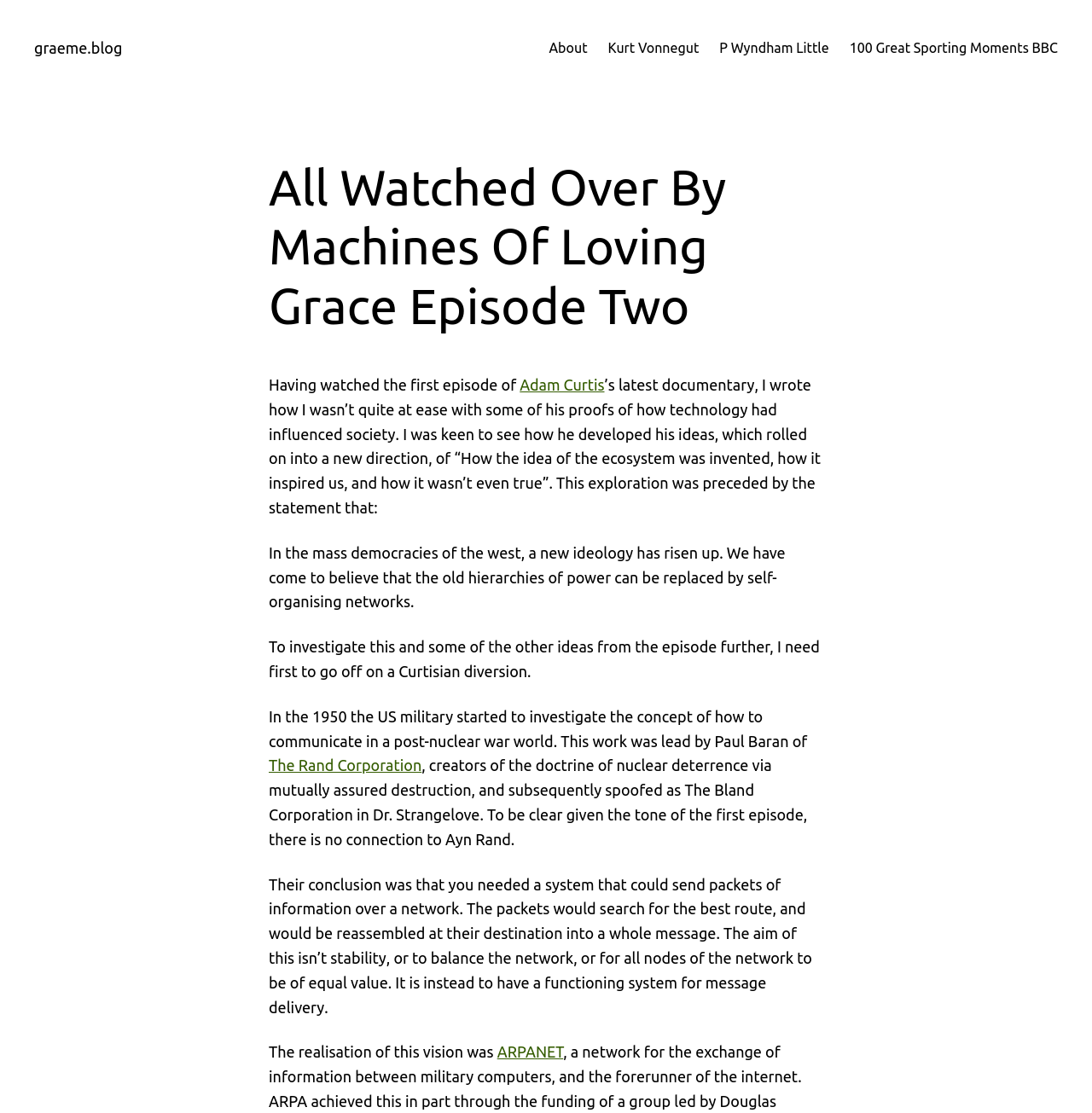Use a single word or phrase to answer the question:
Who is the creator of the documentary series?

Adam Curtis